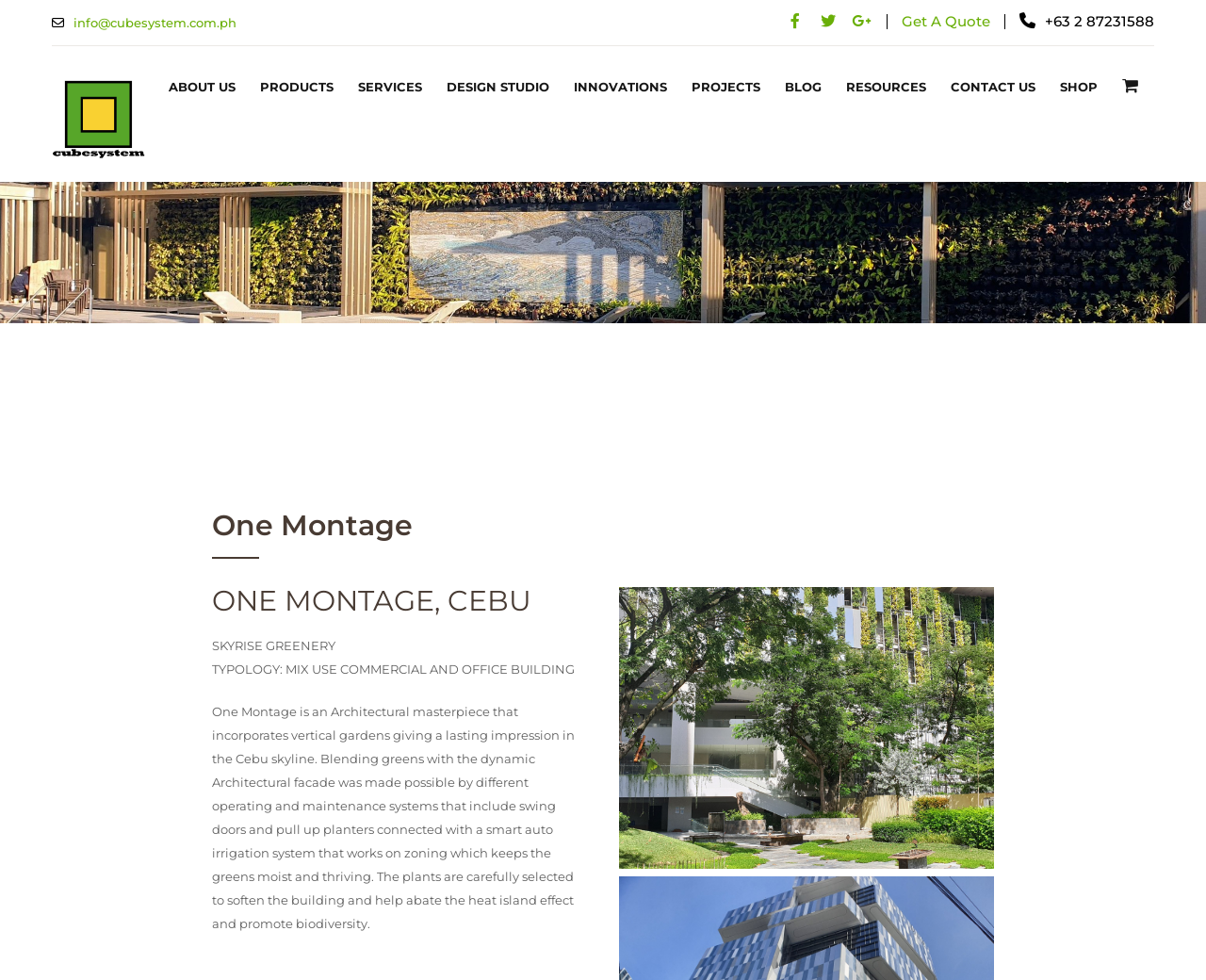Predict the bounding box of the UI element that fits this description: "alt="cubesystem logo"".

[0.043, 0.154, 0.121, 0.169]